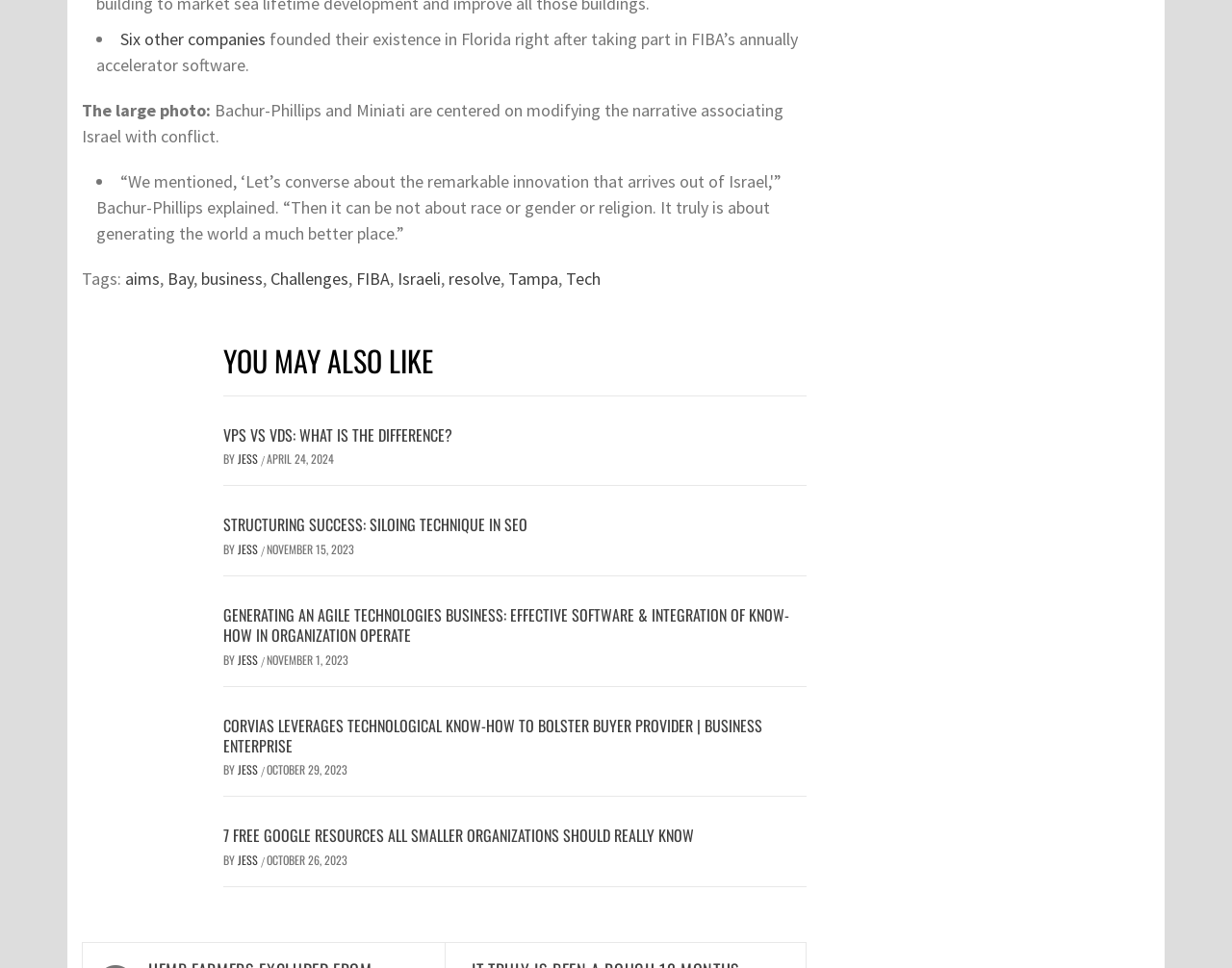Consider the image and give a detailed and elaborate answer to the question: 
What is the topic of the article mentioned in the first link?

The first link on the webpage is 'Six other companies' and the adjacent text is 'founded their existence in Florida right after taking part in FIBA’s annually accelerator software.' Therefore, the topic of the article mentioned in the first link is FIBA’s accelerator software.